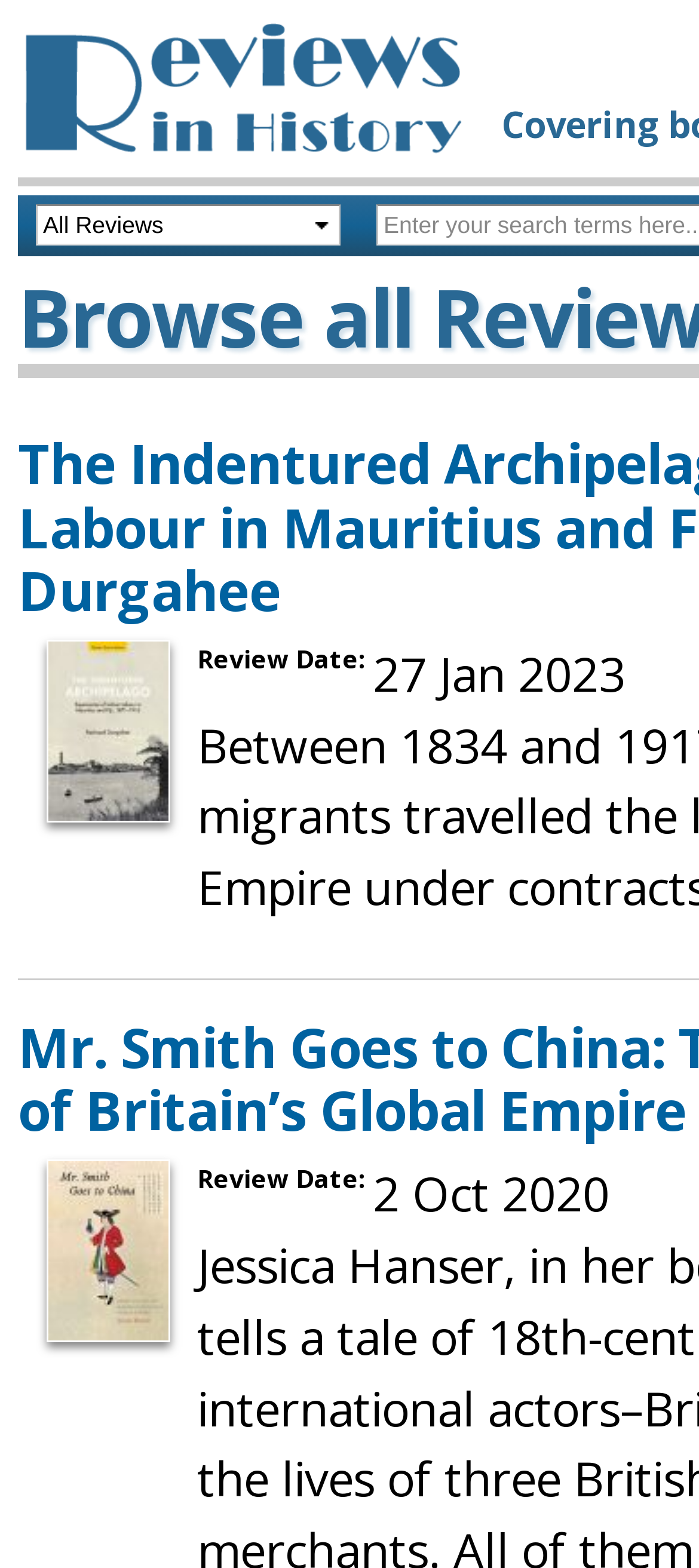Extract the main headline from the webpage and generate its text.

Browse all Reviews